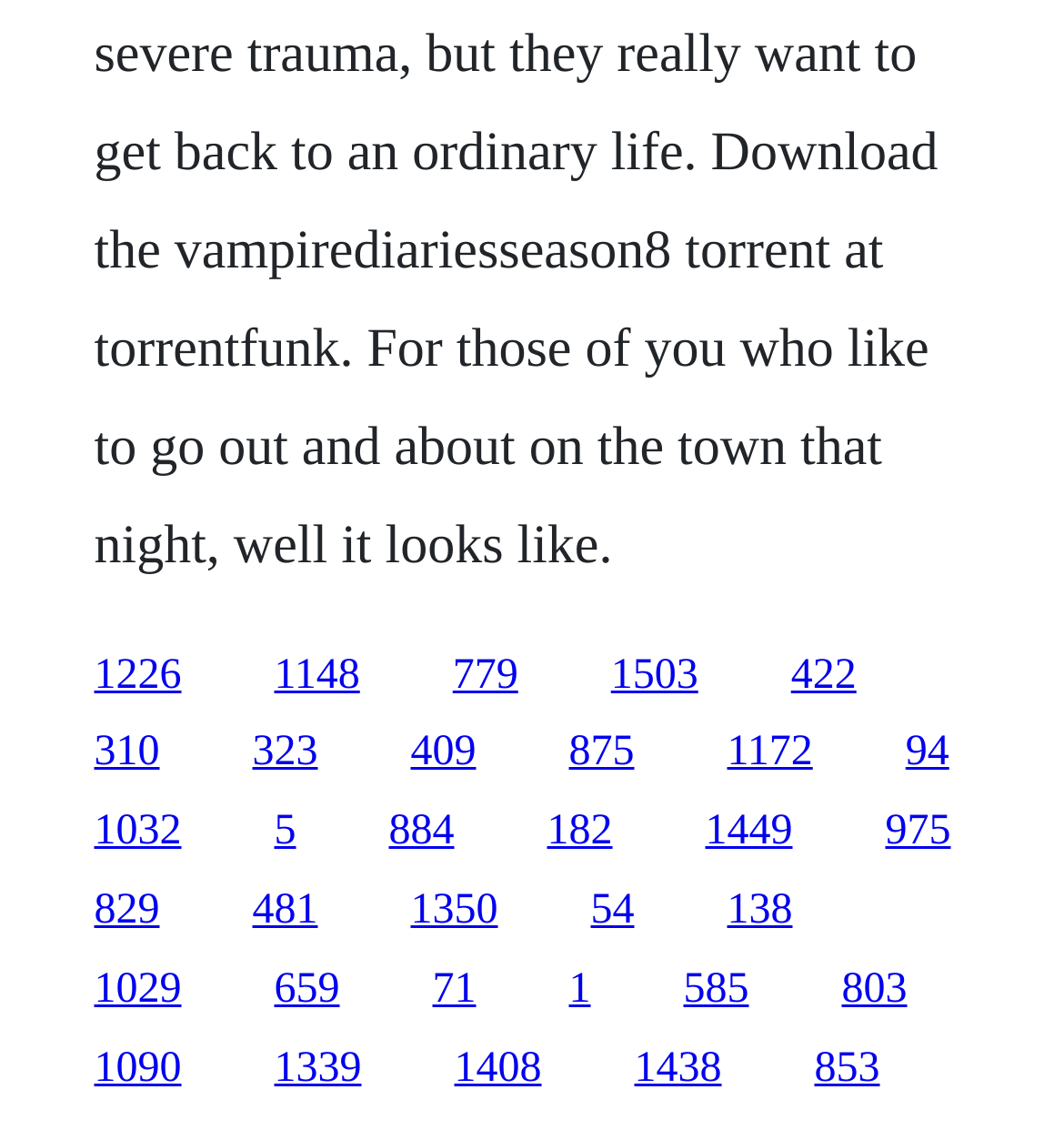Are there any links with similar vertical positions? Based on the screenshot, please respond with a single word or phrase.

Yes